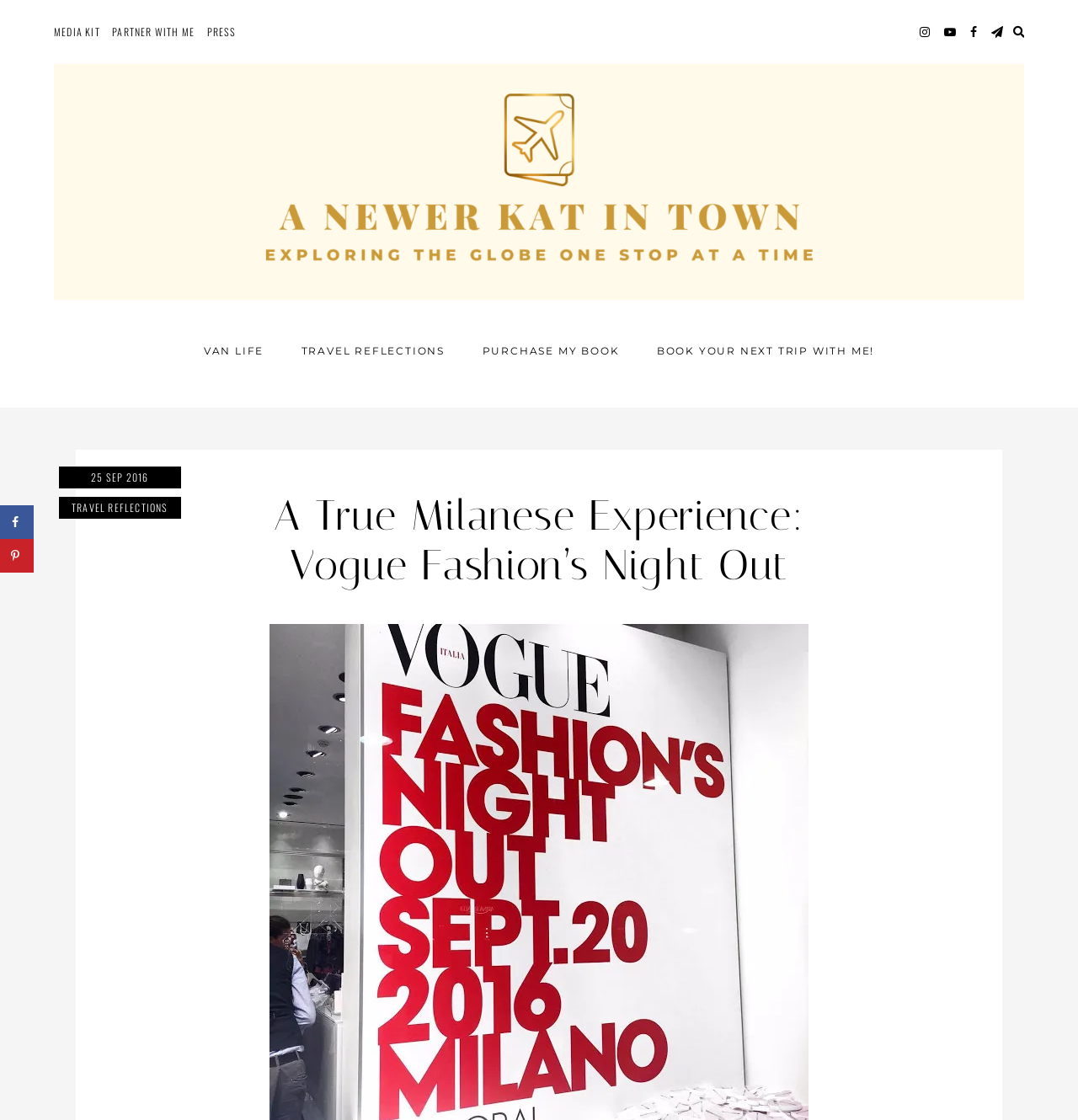Please specify the coordinates of the bounding box for the element that should be clicked to carry out this instruction: "Search for keywords". The coordinates must be four float numbers between 0 and 1, formatted as [left, top, right, bottom].

[0.93, 0.015, 0.958, 0.042]